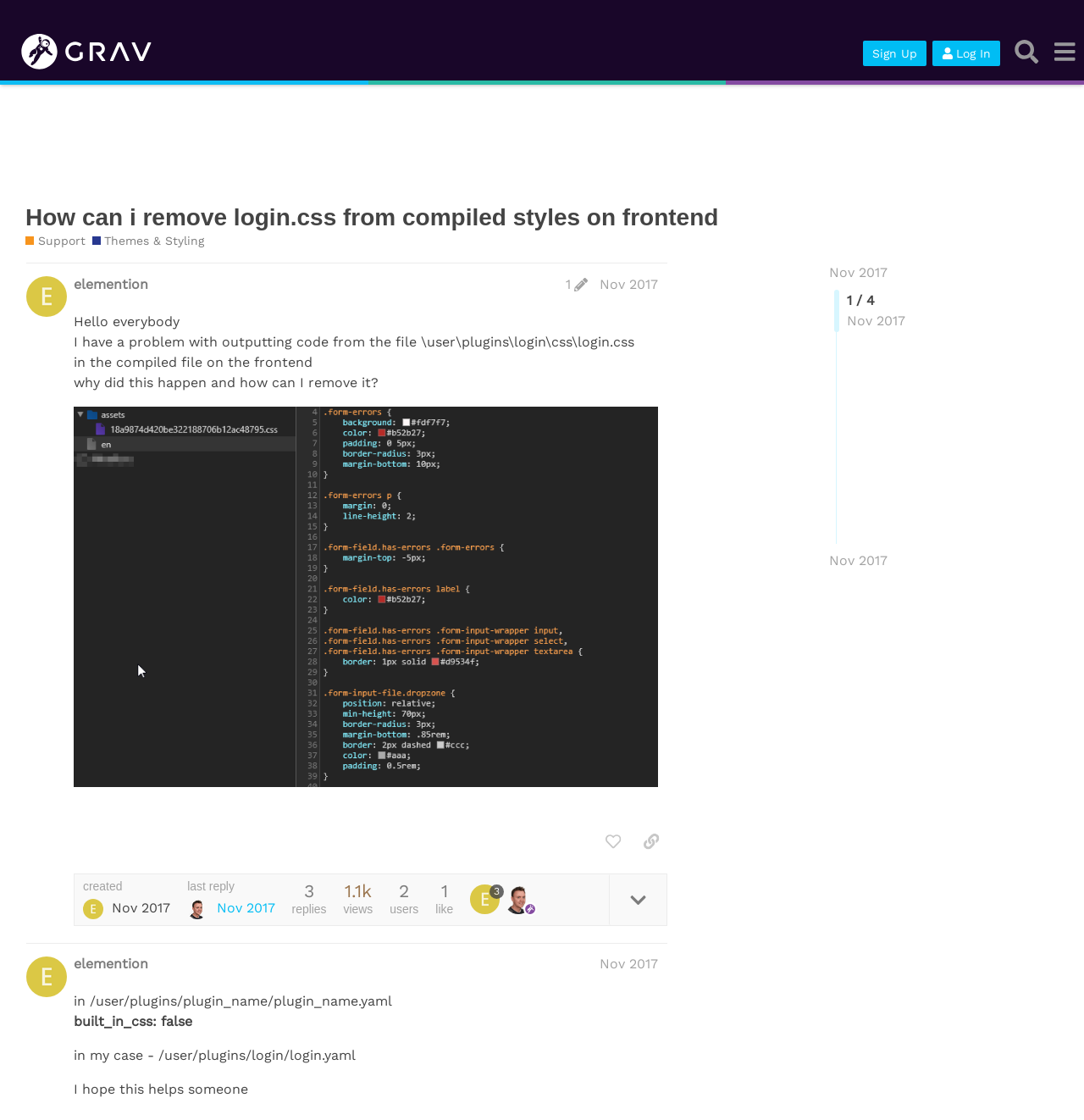Please identify the bounding box coordinates of the clickable region that I should interact with to perform the following instruction: "Click the 'like this post' button". The coordinates should be expressed as four float numbers between 0 and 1, i.e., [left, top, right, bottom].

[0.551, 0.738, 0.581, 0.764]